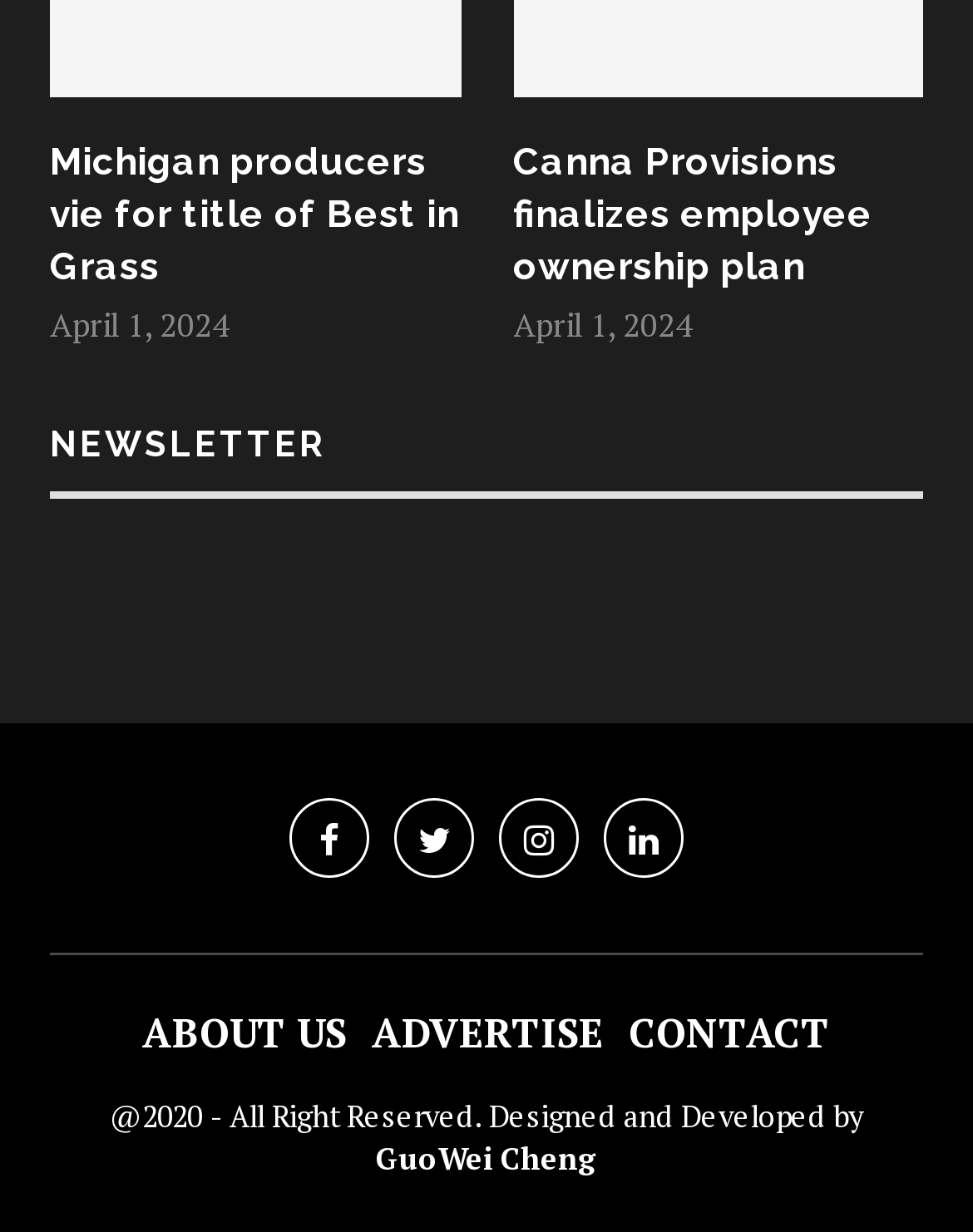What is the name of the designer and developer of the webpage?
Based on the visual content, answer with a single word or a brief phrase.

GuoWei Cheng